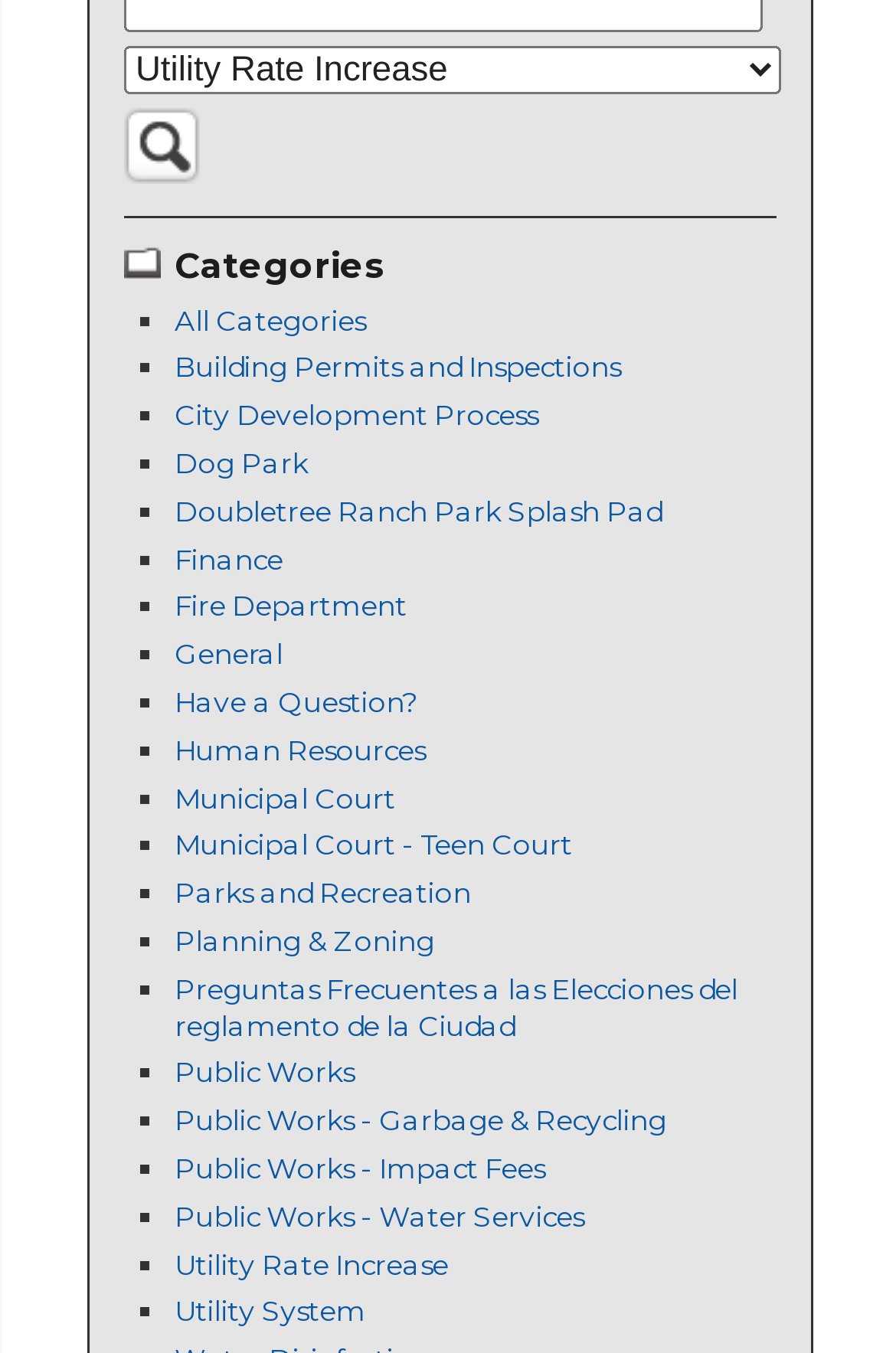What is the position of the 'Search' link?
Analyze the image and provide a thorough answer to the question.

The 'Search' link is located above the list of categories, as indicated by its y1 and y2 coordinates, which are smaller than those of the category links.